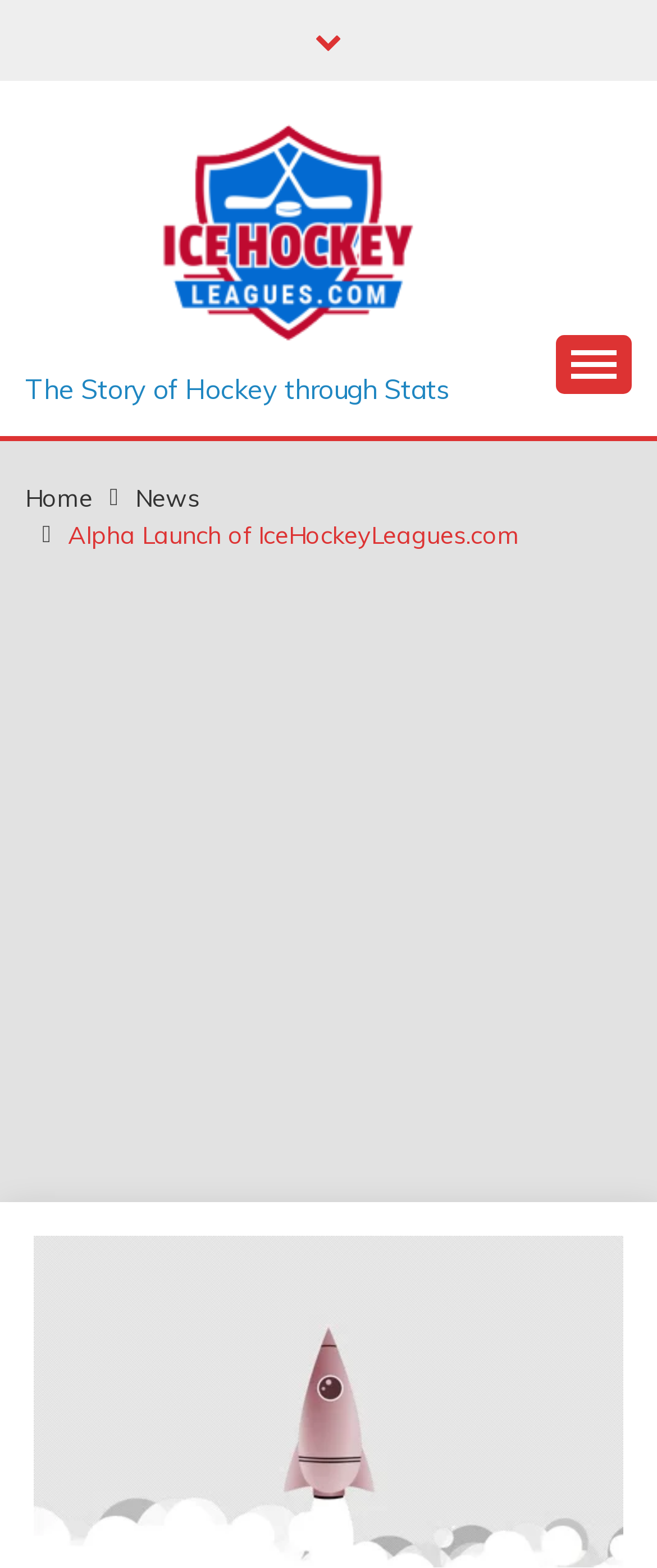What is the title or heading displayed on the webpage?

Alpha Launch of IceHockeyLeagues.com